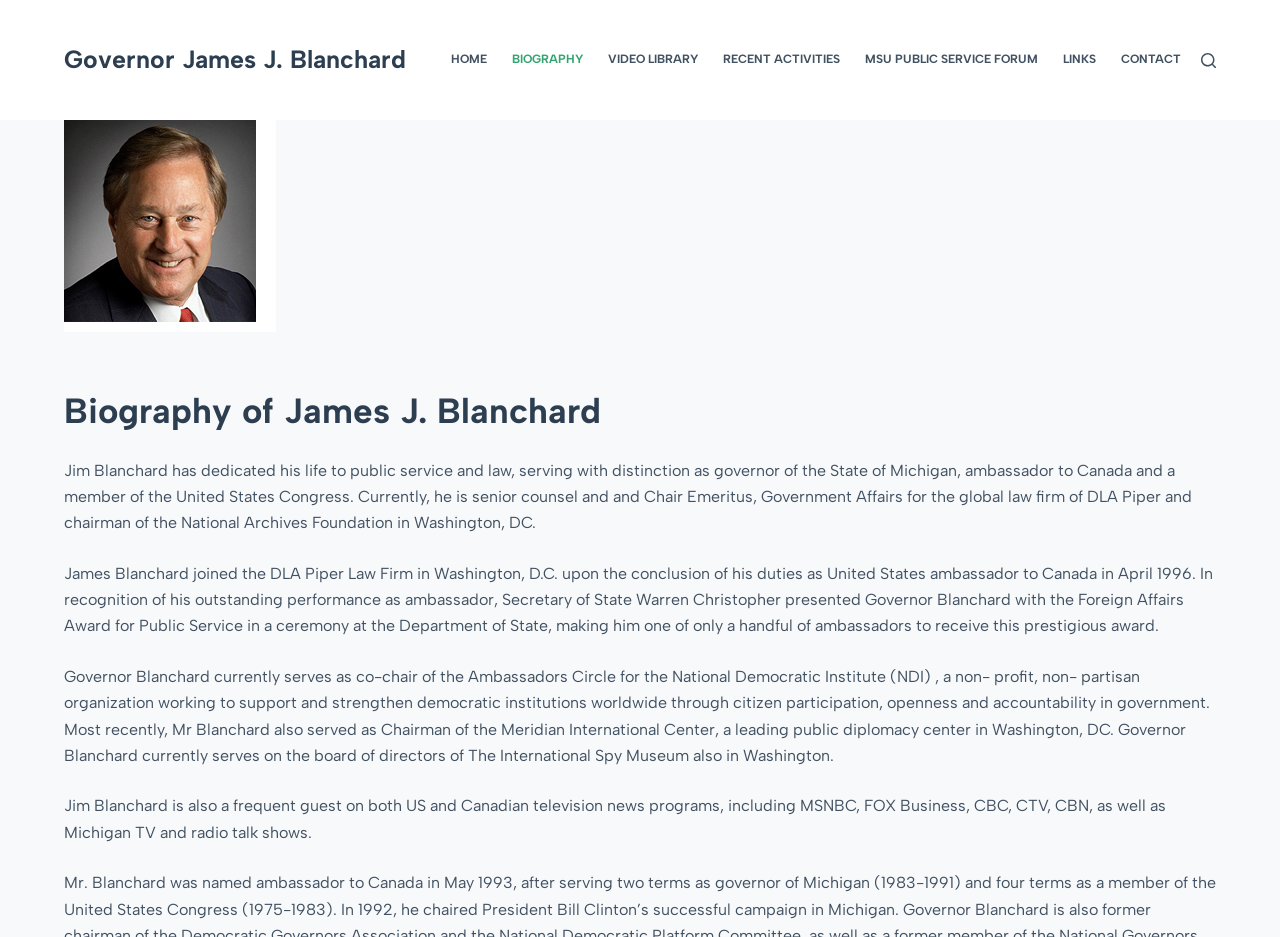Could you specify the bounding box coordinates for the clickable section to complete the following instruction: "Visit the 'VIDEO LIBRARY' page"?

[0.465, 0.0, 0.555, 0.128]